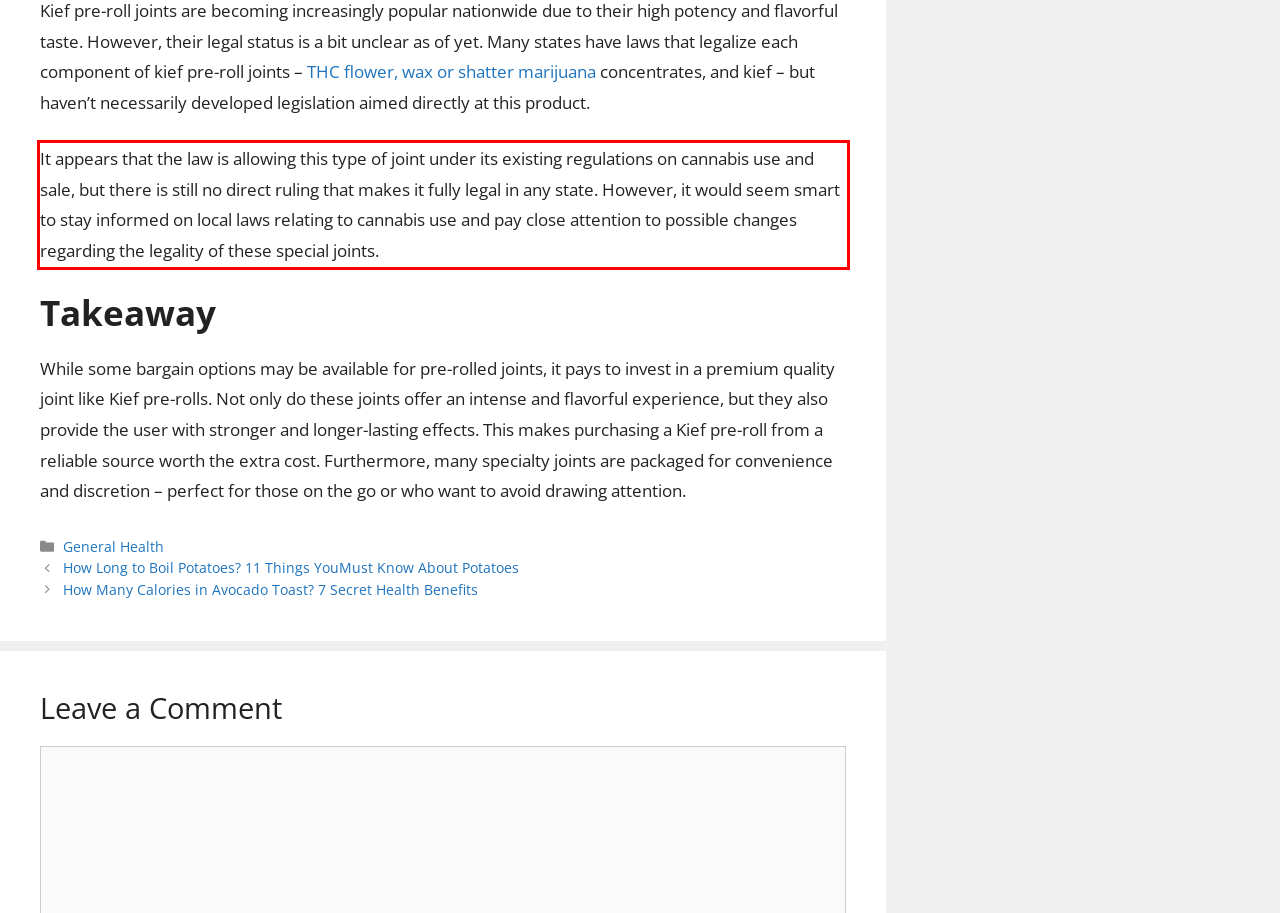Review the screenshot of the webpage and recognize the text inside the red rectangle bounding box. Provide the extracted text content.

It appears that the law is allowing this type of joint under its existing regulations on cannabis use and sale, but there is still no direct ruling that makes it fully legal in any state. However, it would seem smart to stay informed on local laws relating to cannabis use and pay close attention to possible changes regarding the legality of these special joints.